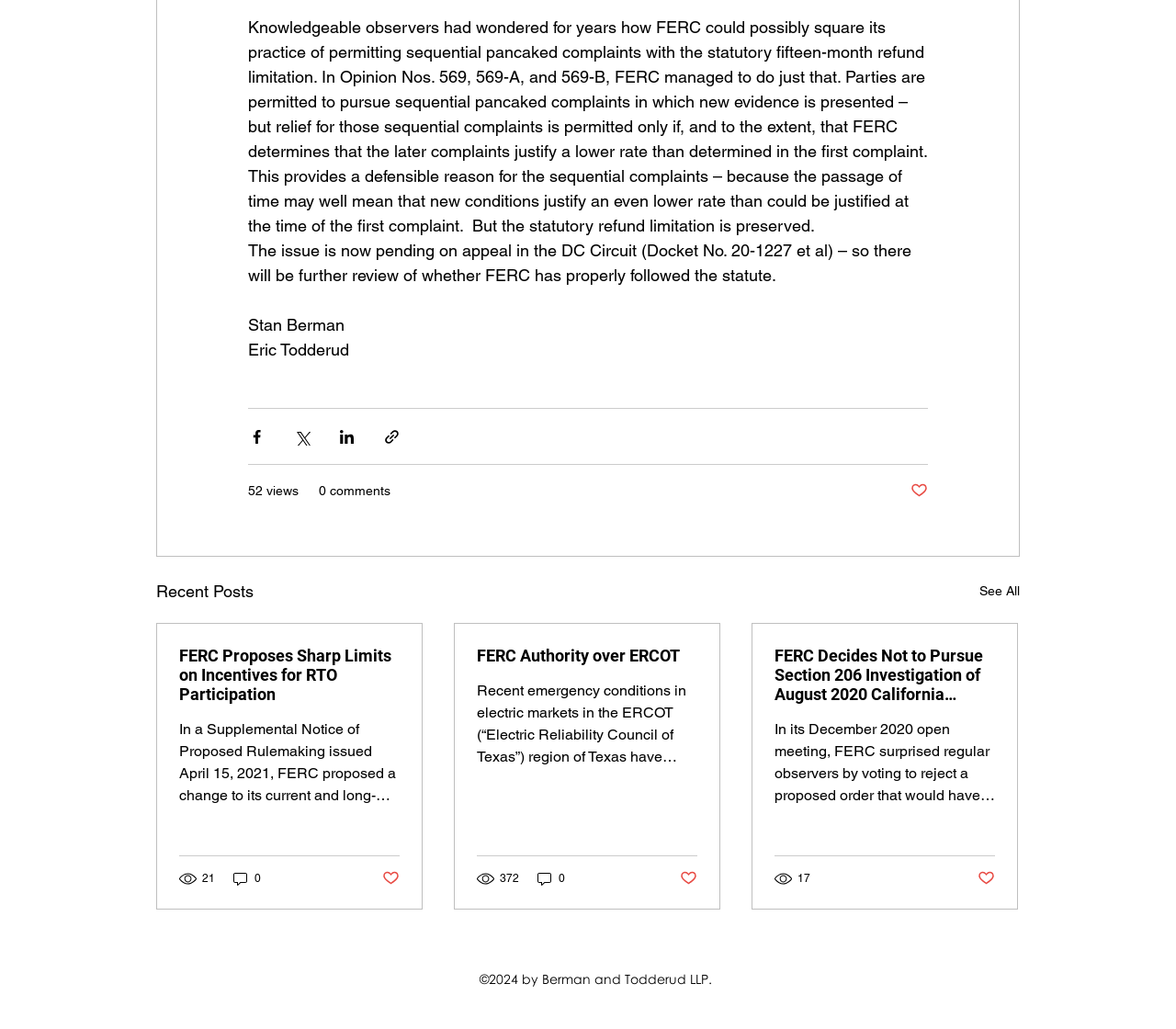Please identify the bounding box coordinates of the region to click in order to complete the task: "View all recent posts". The coordinates must be four float numbers between 0 and 1, specified as [left, top, right, bottom].

[0.833, 0.562, 0.867, 0.588]